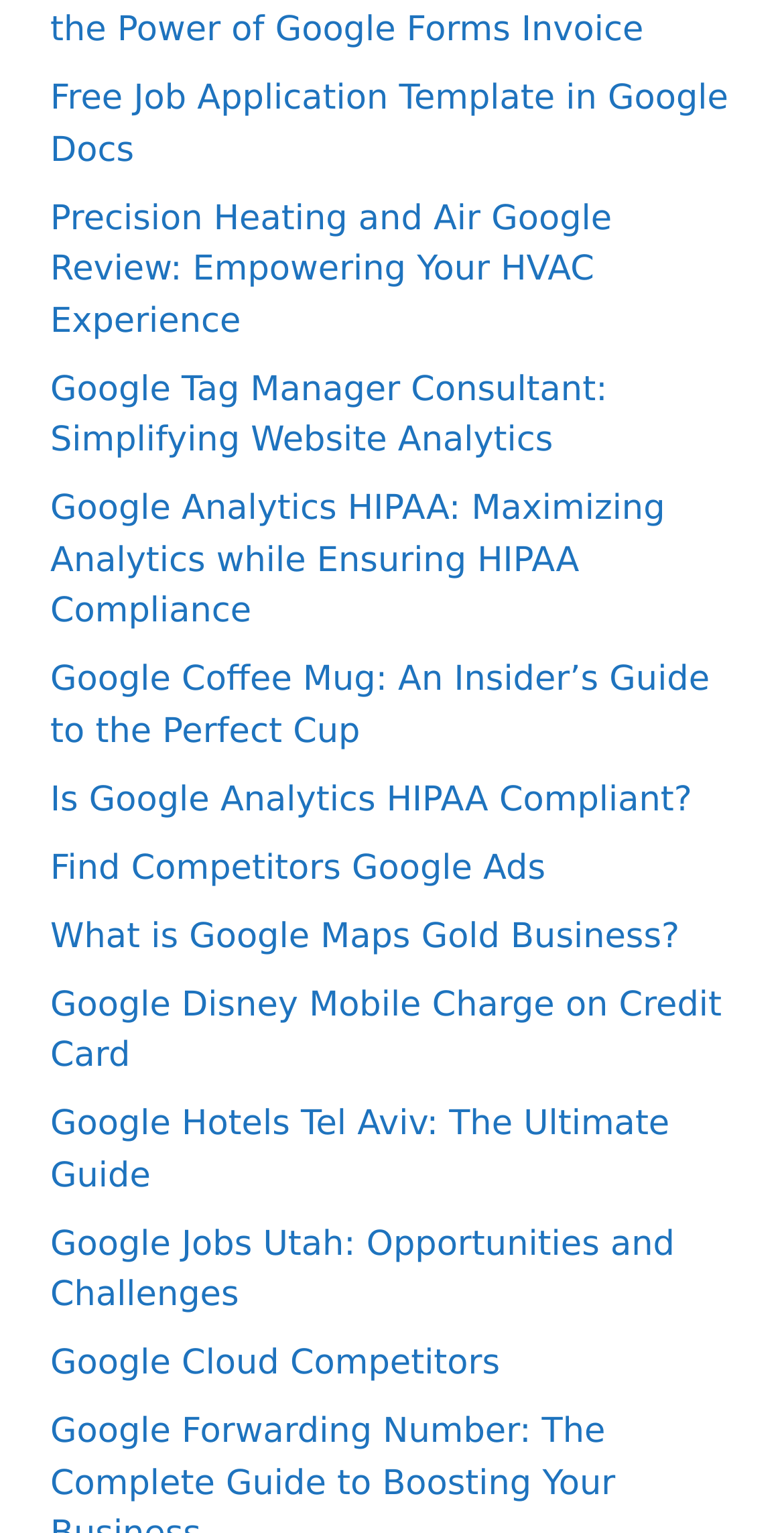Pinpoint the bounding box coordinates of the element that must be clicked to accomplish the following instruction: "View the Google Job Application Template". The coordinates should be in the format of four float numbers between 0 and 1, i.e., [left, top, right, bottom].

[0.064, 0.052, 0.929, 0.111]